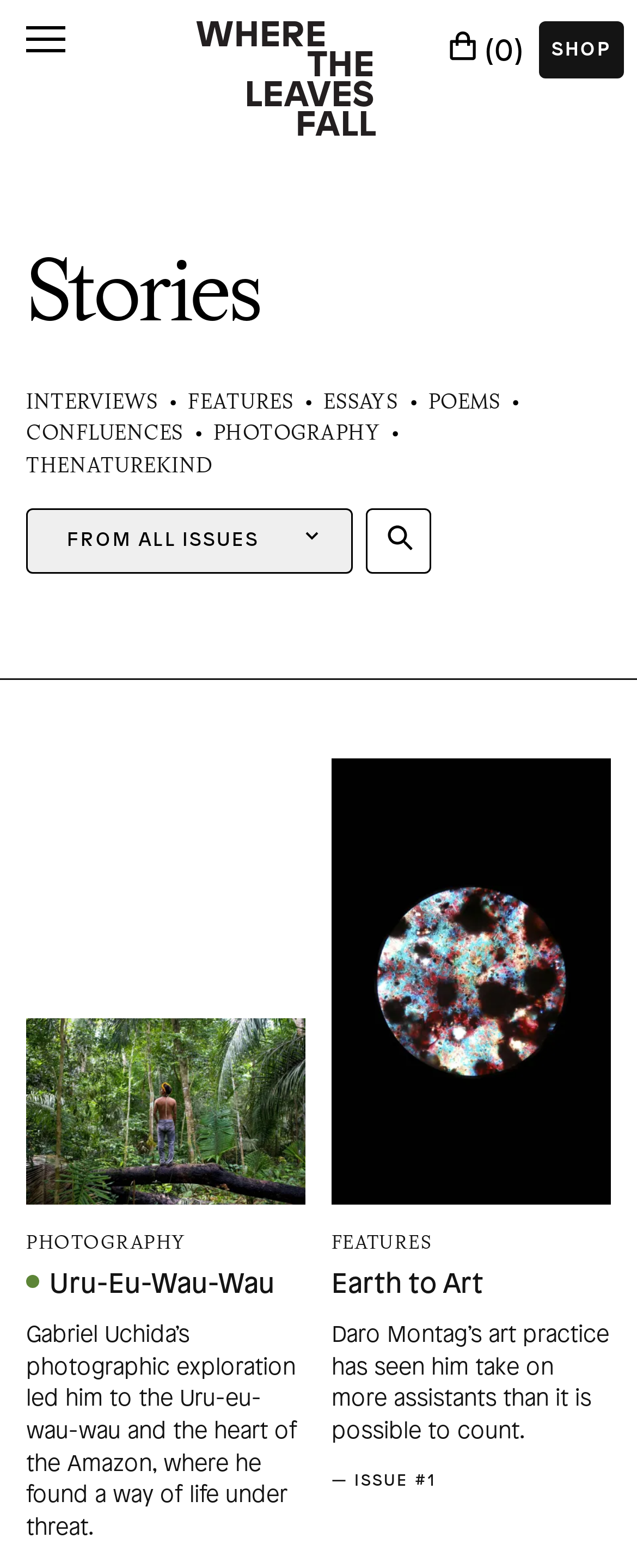Please specify the coordinates of the bounding box for the element that should be clicked to carry out this instruction: "Go to the shop". The coordinates must be four float numbers between 0 and 1, formatted as [left, top, right, bottom].

[0.354, 0.368, 0.646, 0.404]